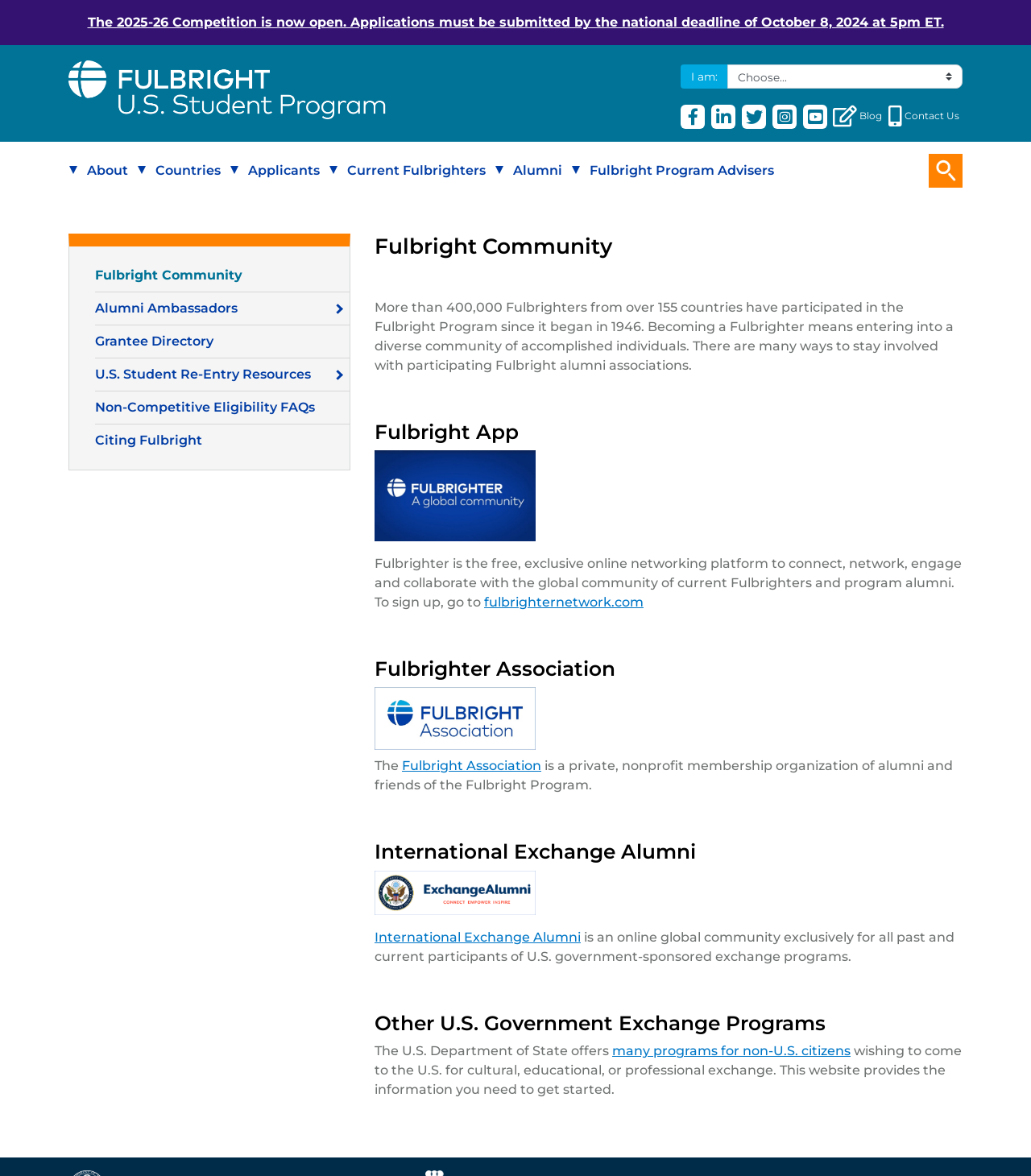Respond to the question below with a concise word or phrase:
What is the deadline for the 2025-26 Competition?

October 8, 2024